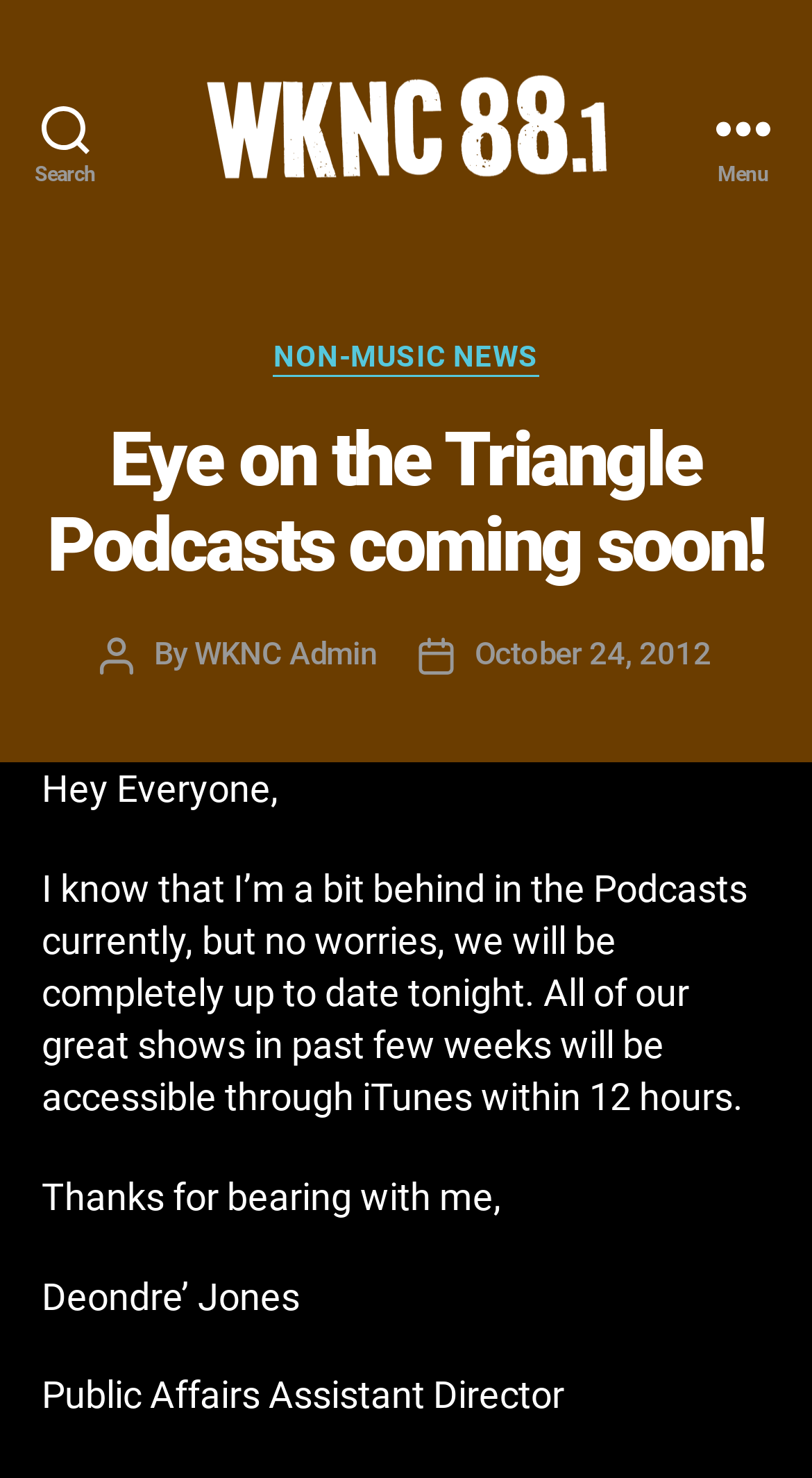What is the author of the post?
Please give a detailed answer to the question using the information shown in the image.

I found the answer by reading the text 'By WKNC Admin' which suggests that WKNC Admin is the author of the post.